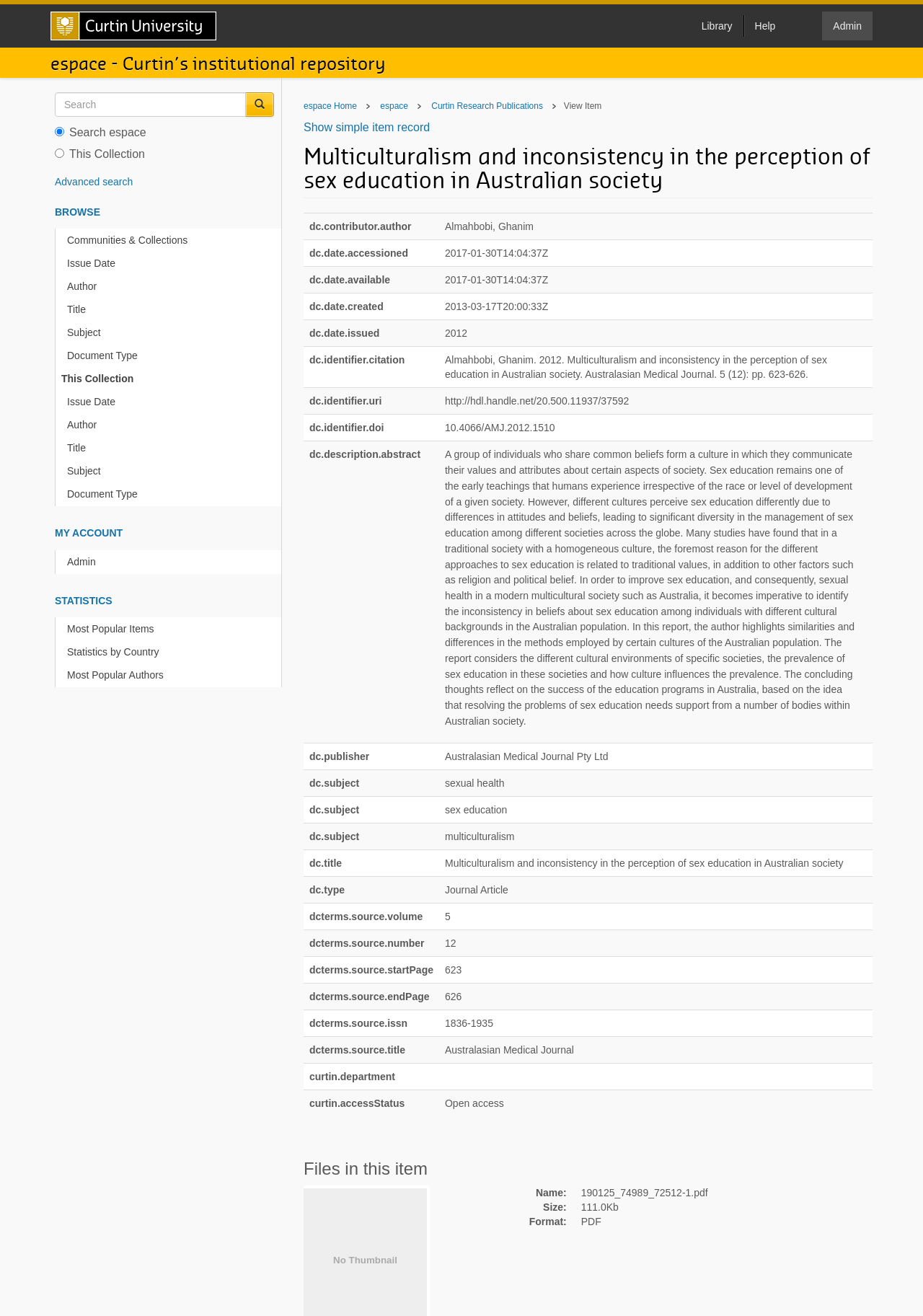Identify the bounding box coordinates for the element that needs to be clicked to fulfill this instruction: "Visit Curtin University Homepage". Provide the coordinates in the format of four float numbers between 0 and 1: [left, top, right, bottom].

[0.043, 0.003, 0.246, 0.036]